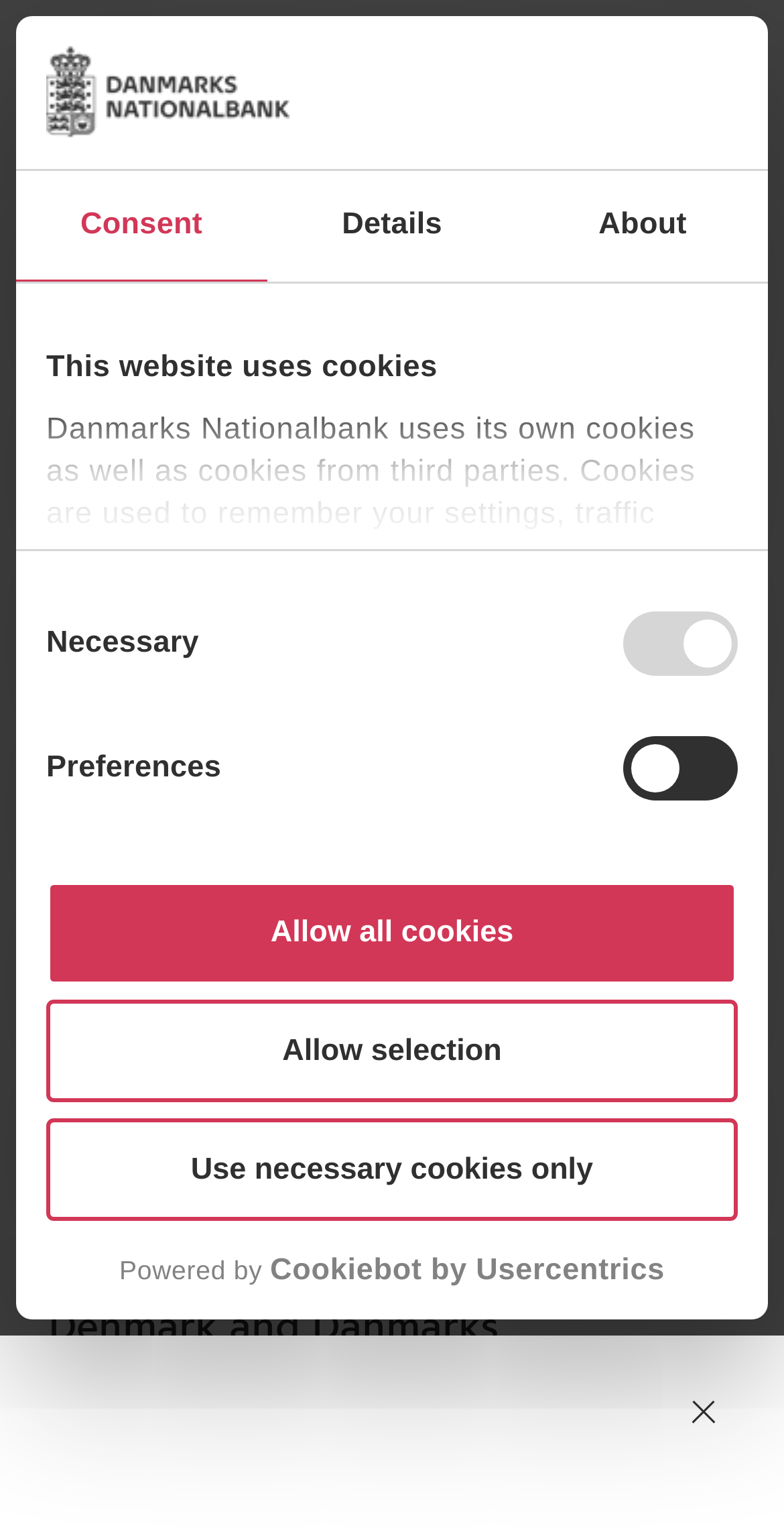Identify the bounding box coordinates of the section that should be clicked to achieve the task described: "Click the 'Open menu' button".

[0.836, 0.072, 0.938, 0.125]